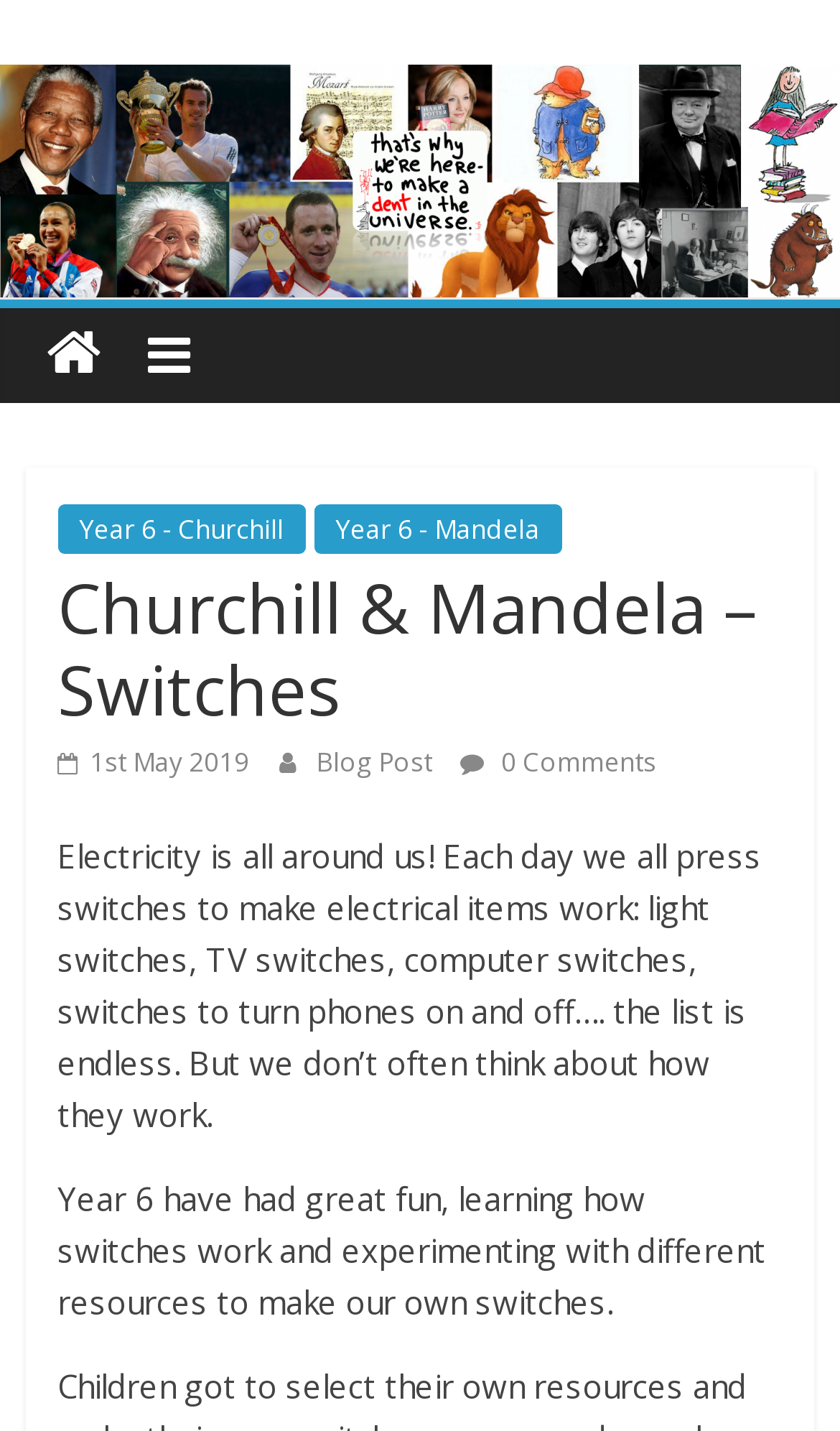Create an in-depth description of the webpage, covering main sections.

The webpage is about a blog post titled "Churchill & Mandela – Switches" and appears to be a educational article about electricity and switches. 

At the top left of the page, there is a navigation menu with three links: a home icon, "Year 6 - Churchill", and "Year 6 - Mandela". 

Below the navigation menu, there is a main heading that reads "Churchill & Mandela – Switches". 

To the right of the main heading, there is a section with three links: a calendar icon with the date "1st May 2019", a "Blog Post" link, and a comments icon with the text "0 Comments". 

The main content of the page is divided into two paragraphs. The first paragraph explains how electricity is all around us and how we use switches to make electrical items work. The second paragraph describes how Year 6 students have learned about switches and experimented with making their own switches.